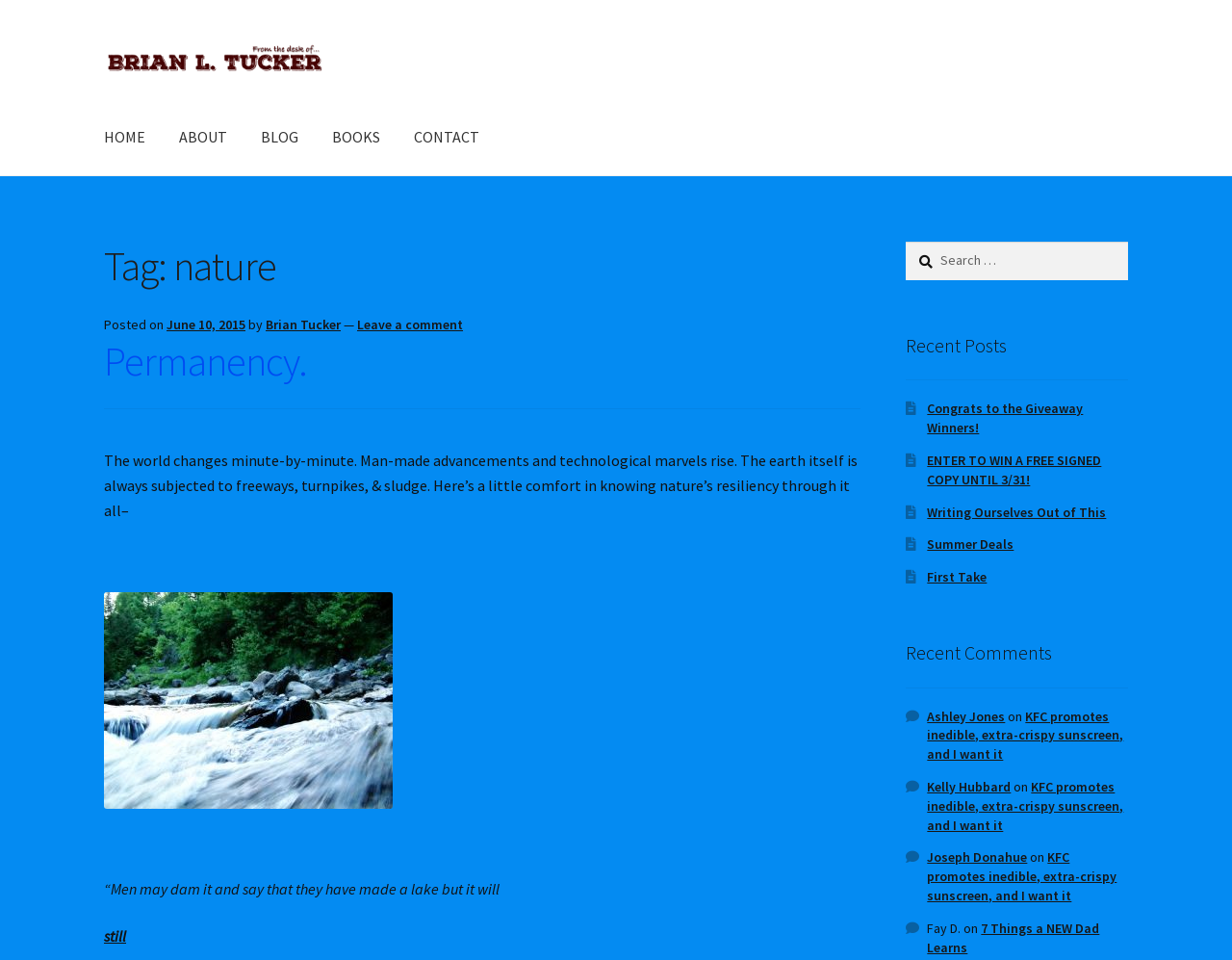Please locate the bounding box coordinates of the element's region that needs to be clicked to follow the instruction: "Read the 'Permanency.' article". The bounding box coordinates should be provided as four float numbers between 0 and 1, i.e., [left, top, right, bottom].

[0.084, 0.35, 0.249, 0.402]